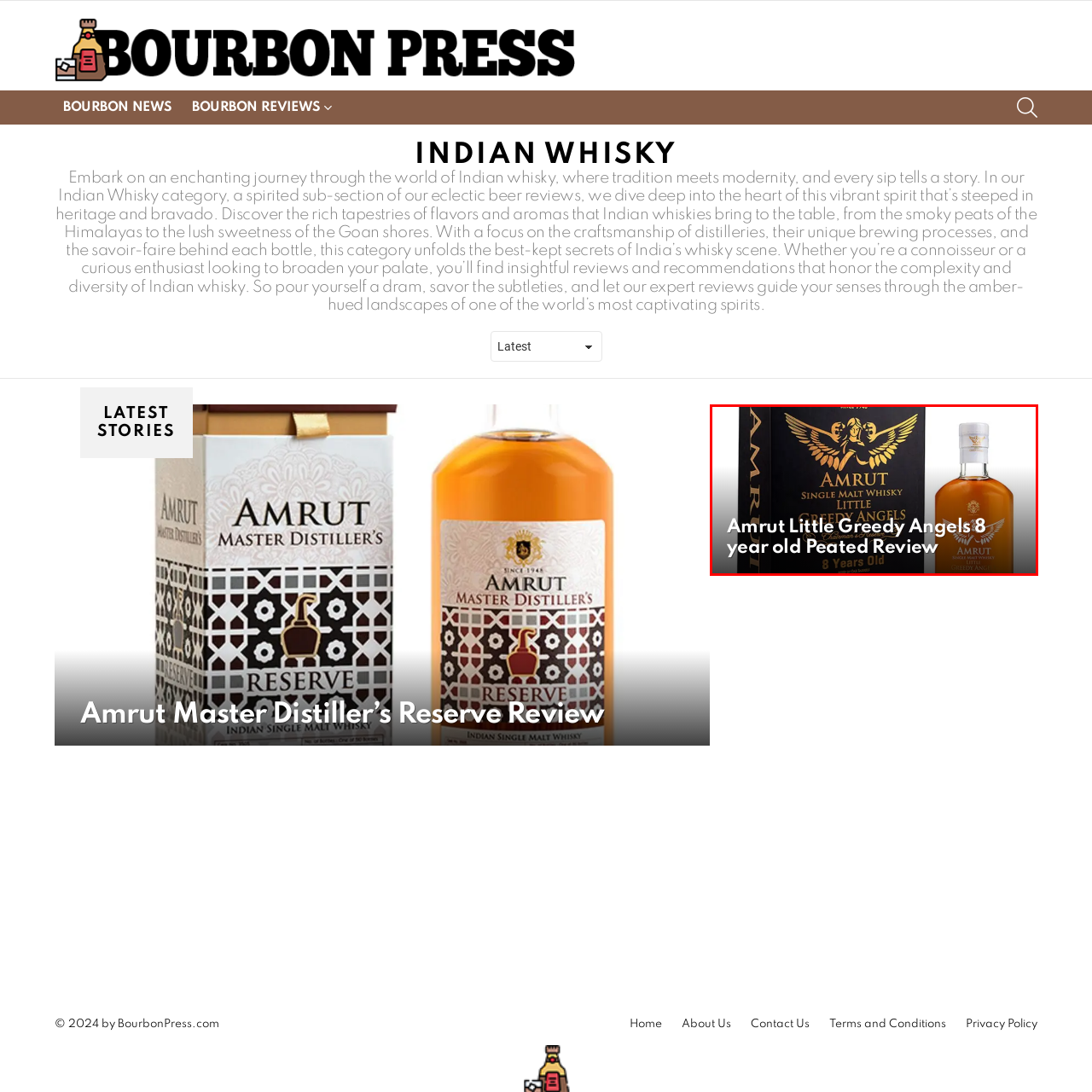Look at the area within the red bounding box, provide a one-word or phrase response to the following question: What type of whisky is featured in the image?

Peated Whisky